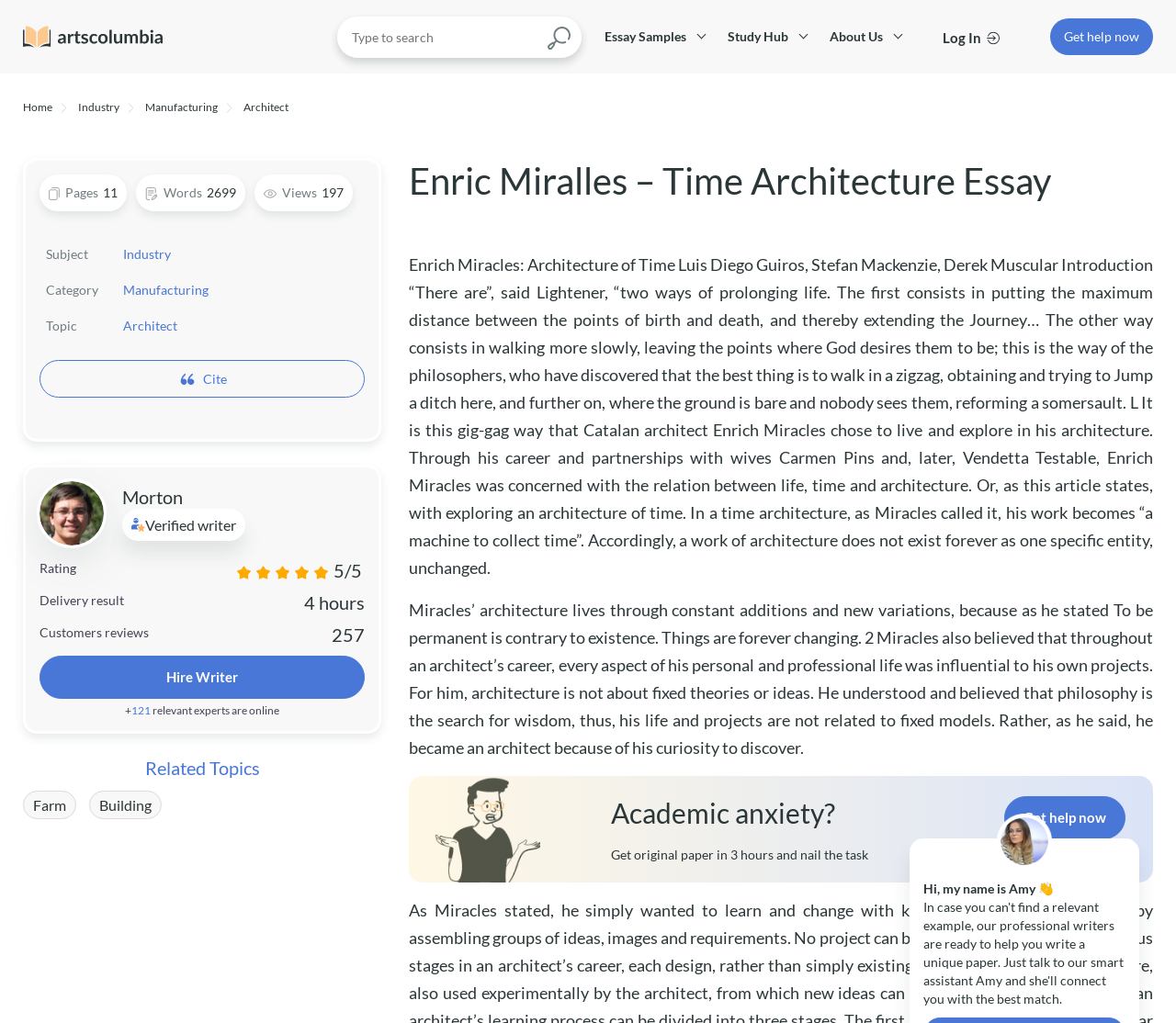Please find the bounding box coordinates of the element that you should click to achieve the following instruction: "View Enric Miralles - Time Architecture Essay". The coordinates should be presented as four float numbers between 0 and 1: [left, top, right, bottom].

[0.348, 0.154, 0.98, 0.199]